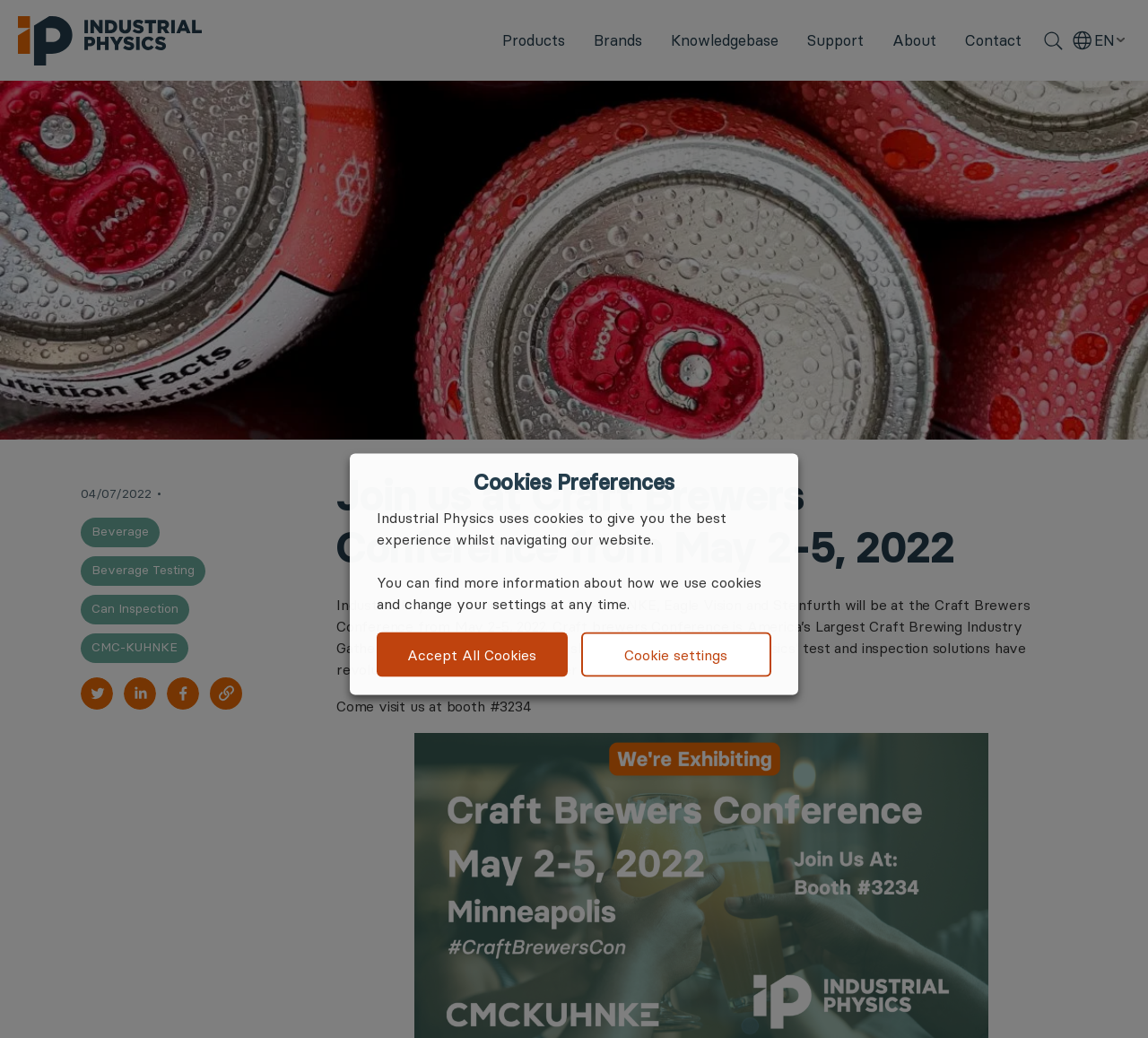Please identify the bounding box coordinates of the area that needs to be clicked to fulfill the following instruction: "Learn more about Beverage Testing."

[0.08, 0.541, 0.17, 0.557]